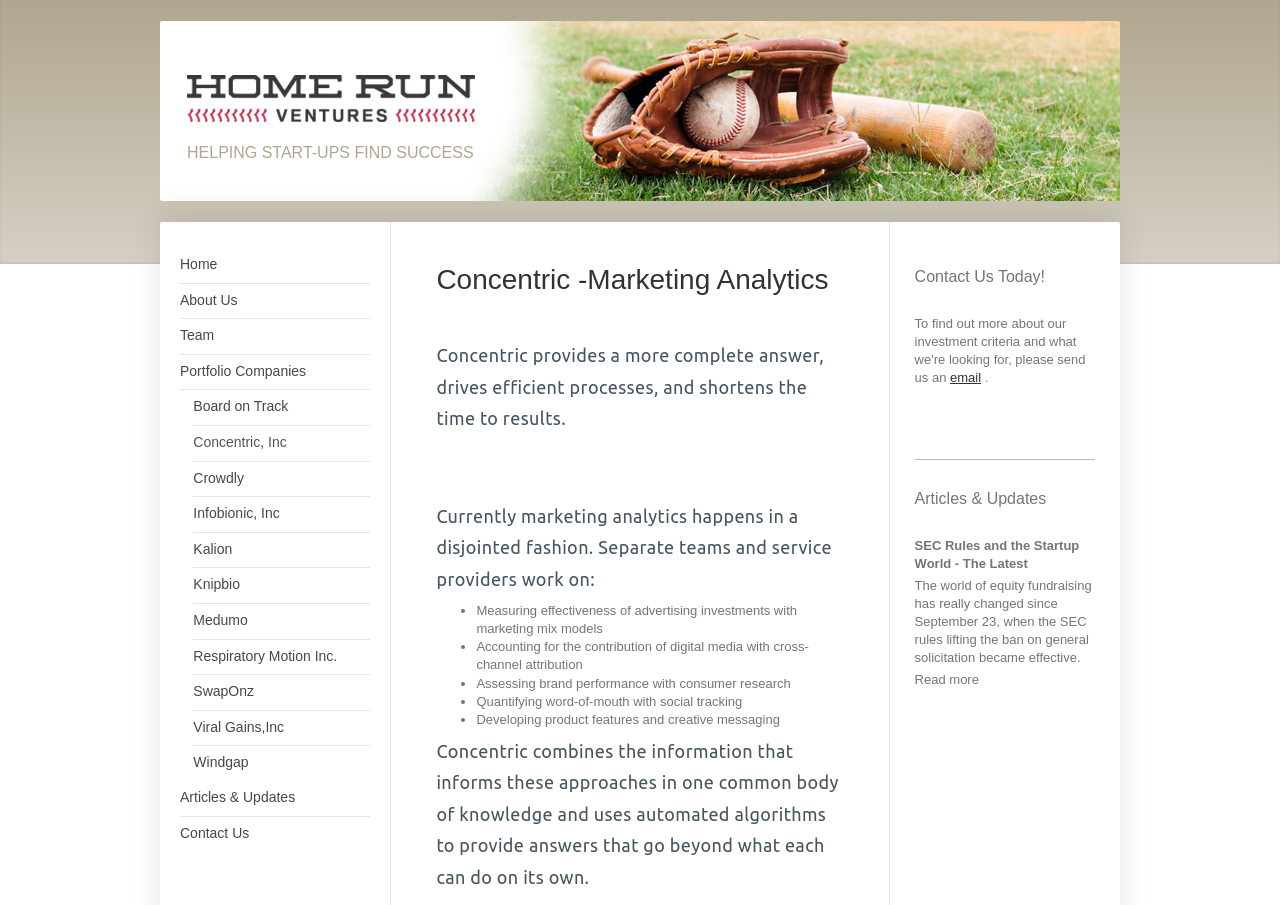Locate the bounding box coordinates of the element that should be clicked to execute the following instruction: "Check the Facebook page".

None